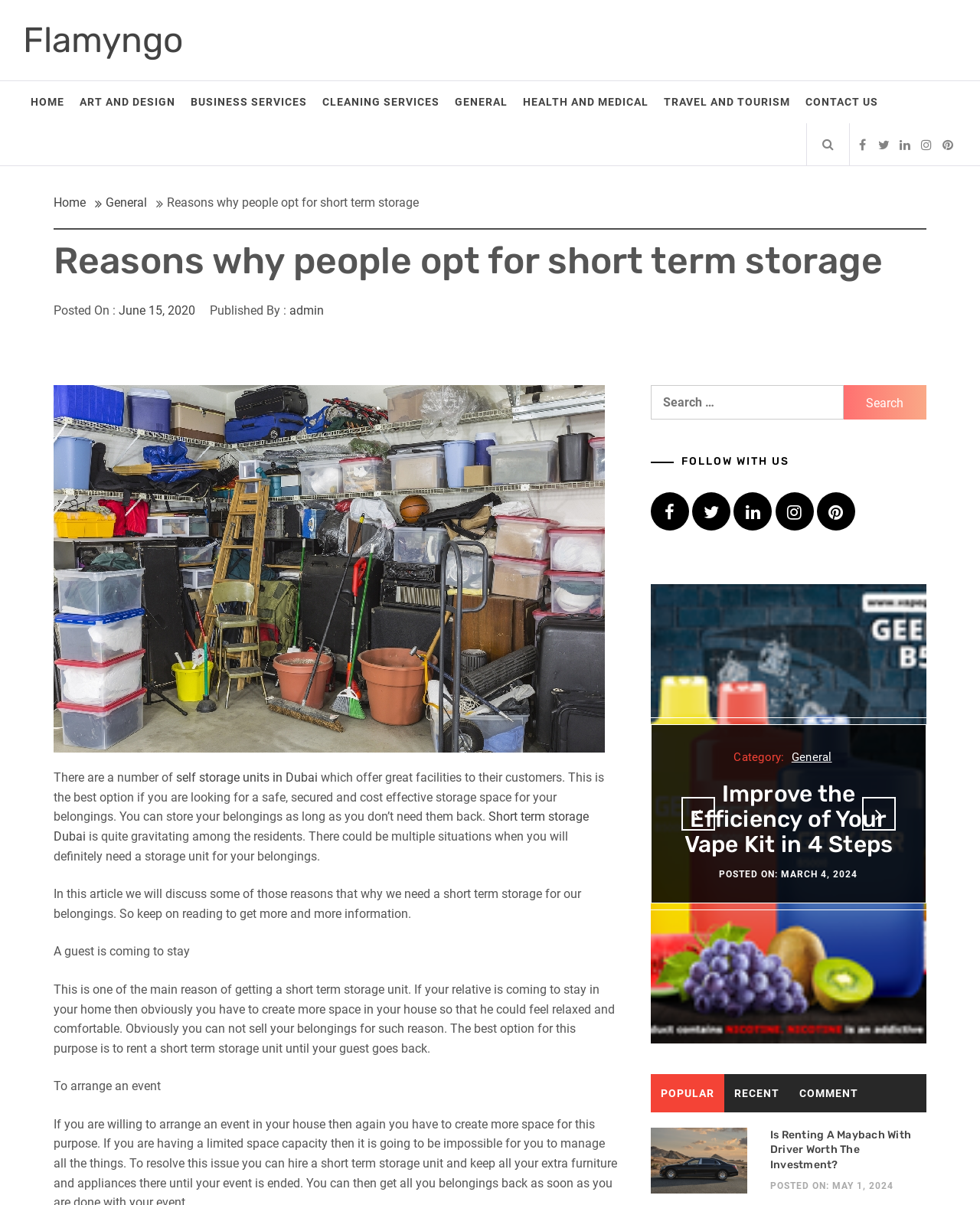Please reply with a single word or brief phrase to the question: 
What is the main topic of this webpage?

Short term storage